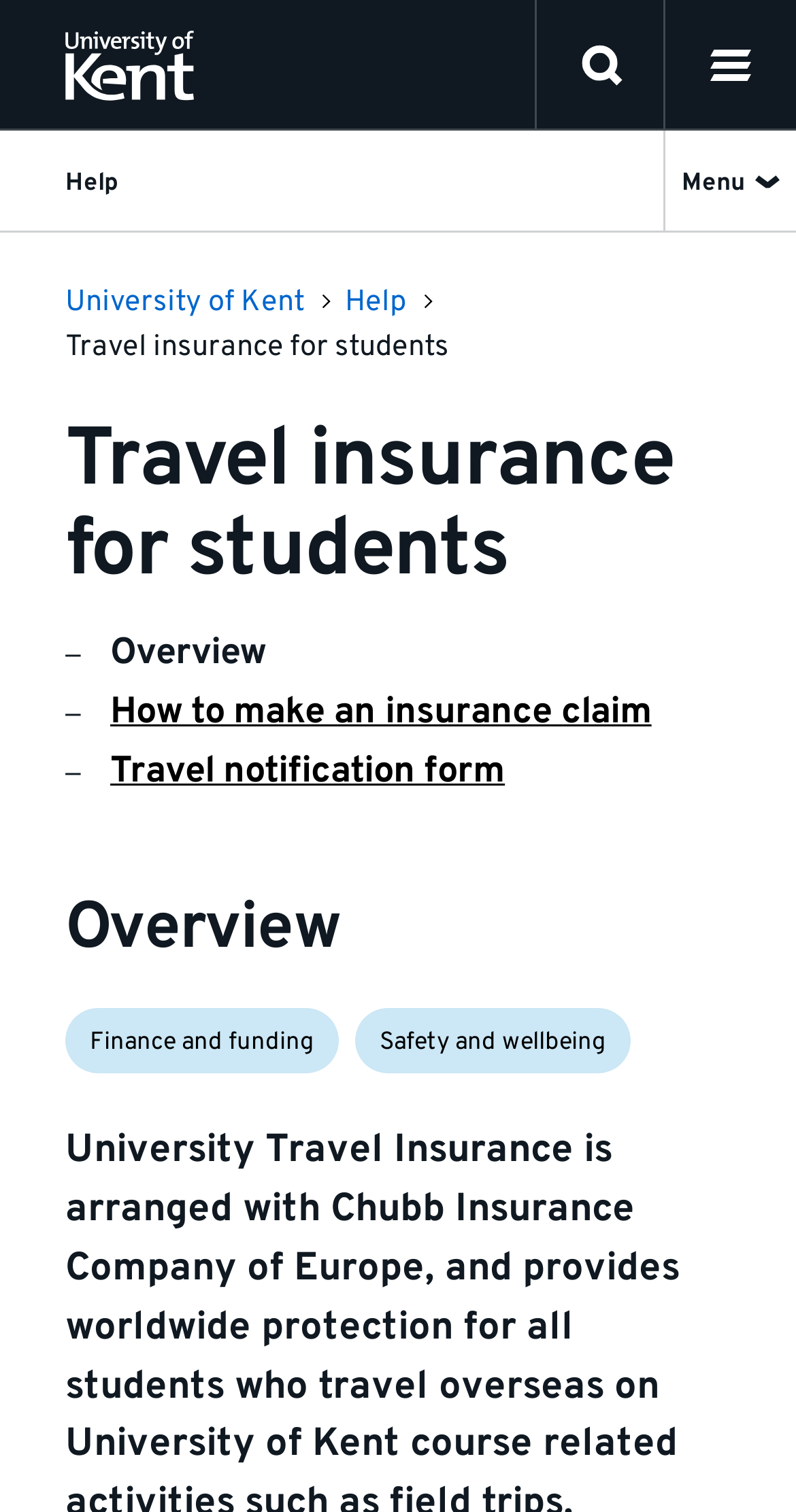Locate the bounding box coordinates of the clickable area needed to fulfill the instruction: "open search".

[0.674, 0.0, 0.838, 0.086]